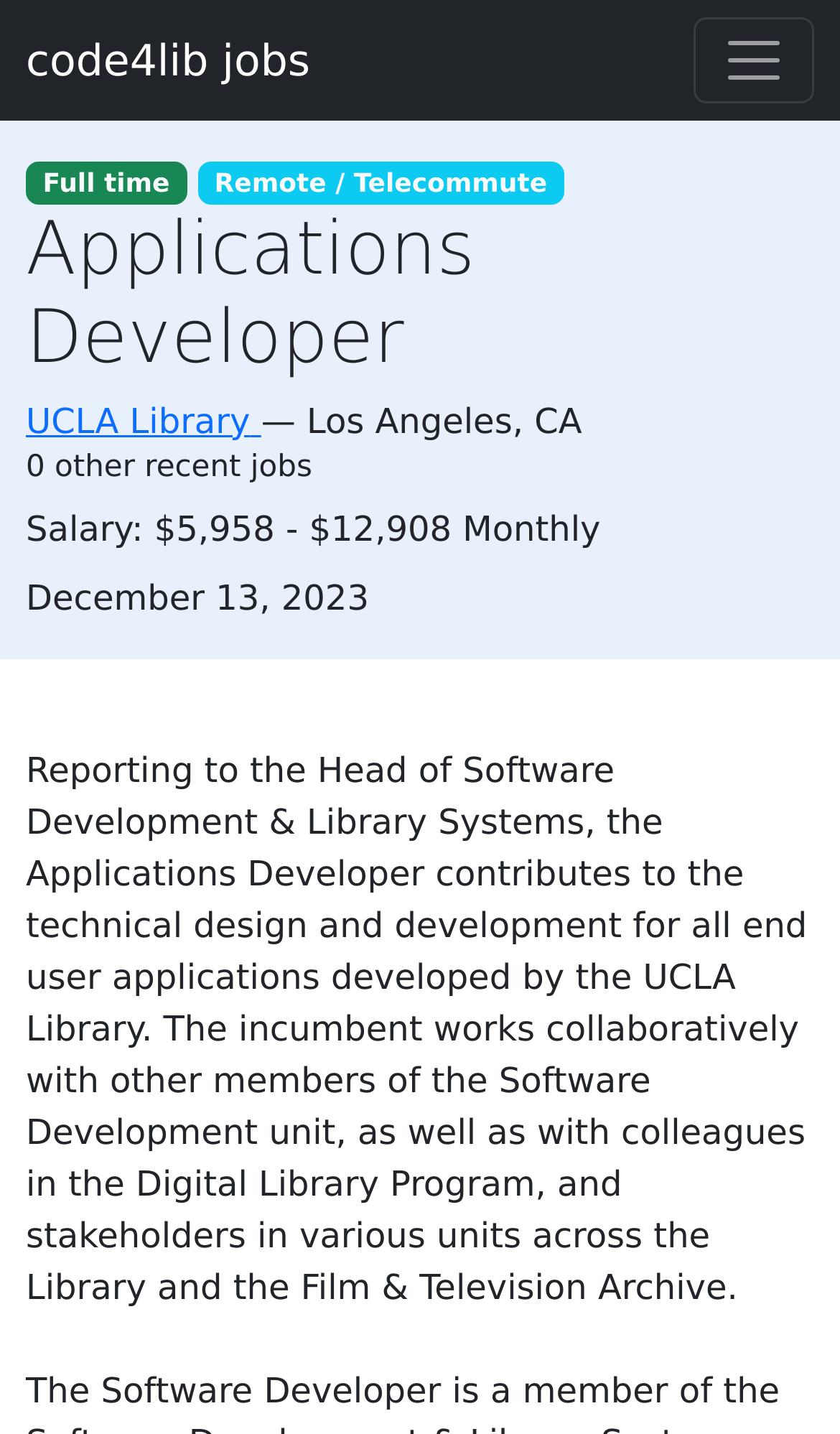Mark the bounding box of the element that matches the following description: "code4lib jobs".

[0.031, 0.012, 0.369, 0.072]